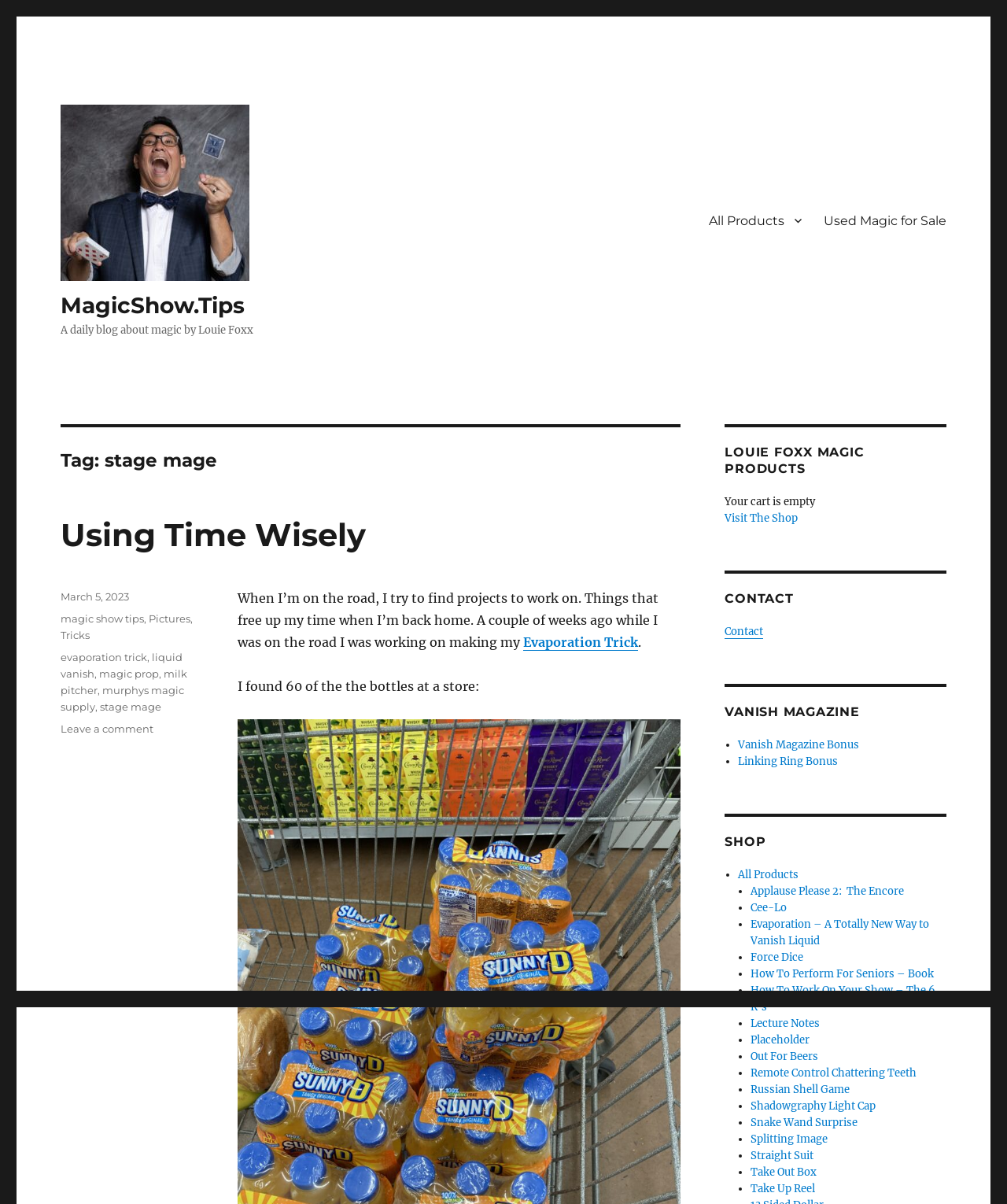Show the bounding box coordinates of the element that should be clicked to complete the task: "Check the 'CONTACT' information".

[0.72, 0.519, 0.758, 0.53]